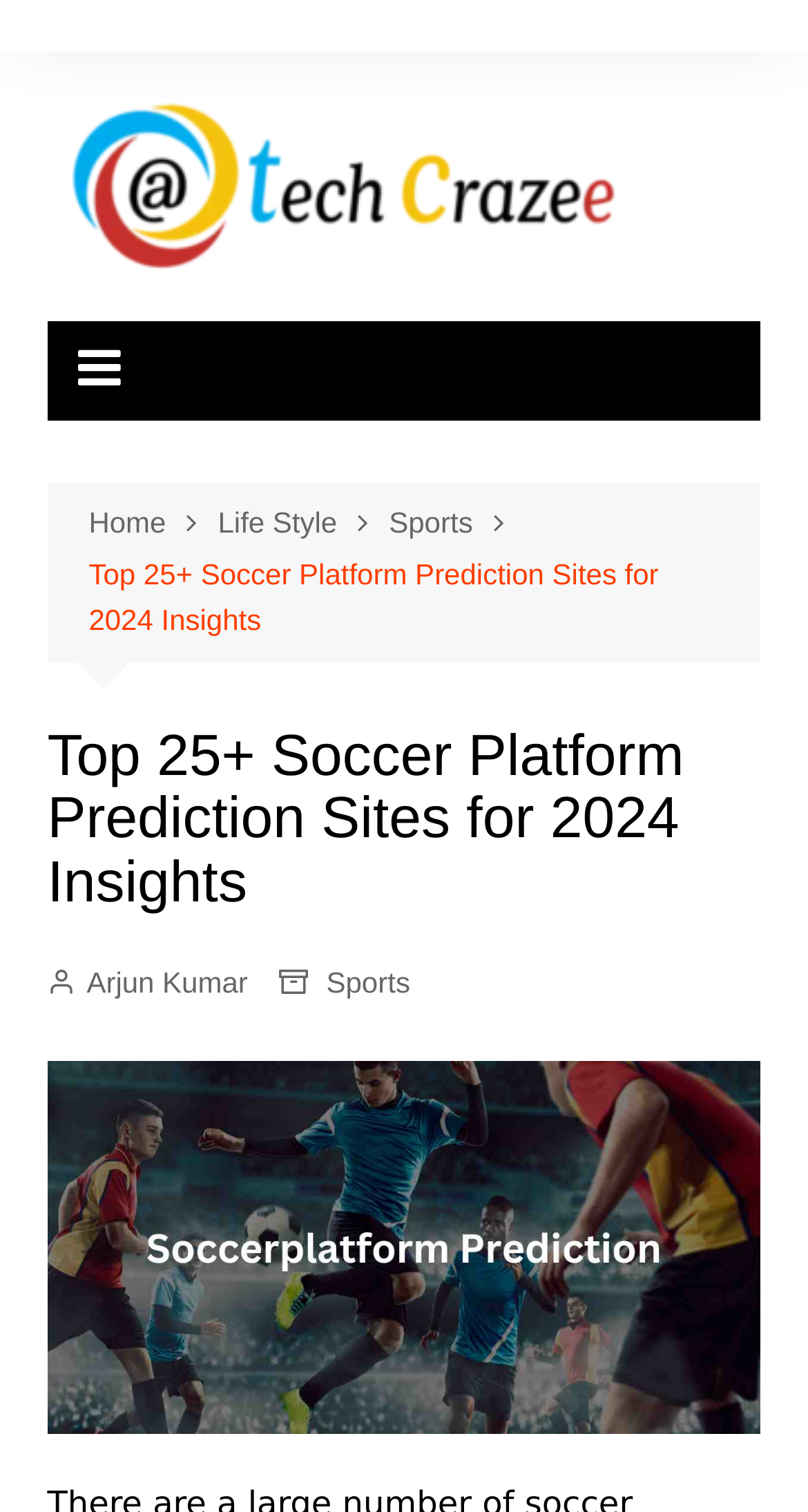What is the topic of the webpage?
Can you provide an in-depth and detailed response to the question?

I found the heading element 'Top 25+ Soccer Platform Prediction Sites for 2024 Insights' which suggests that the topic of the webpage is related to soccer platform prediction sites.